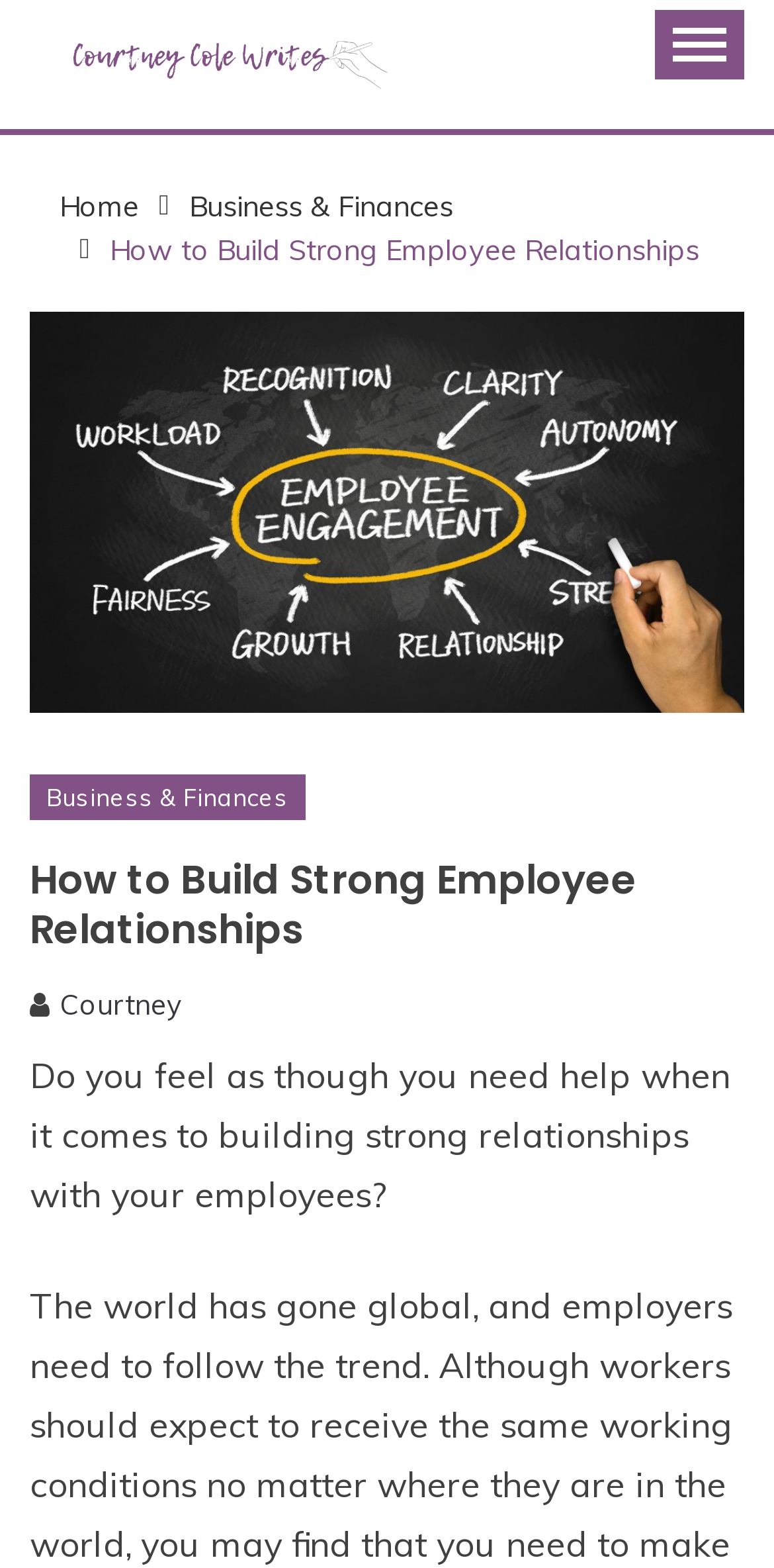Given the content of the image, can you provide a detailed answer to the question?
How many navigation links are in the breadcrumbs?

The breadcrumbs navigation has three links: 'Home', 'Business & Finances', and 'How to Build Strong Employee Relationships'. These links can be found in the navigation element with the description 'Breadcrumbs'.